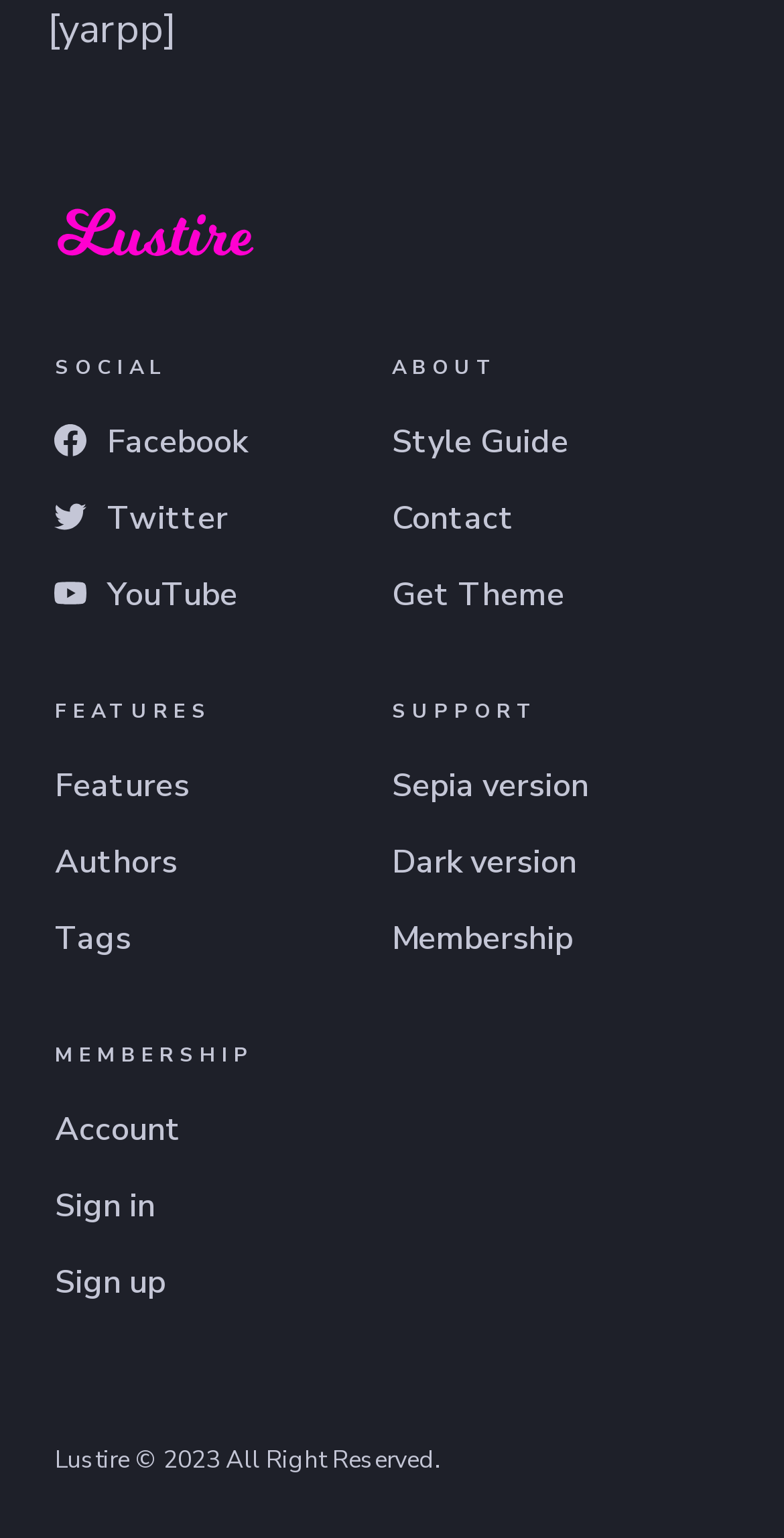What is the copyright year of the website?
Look at the image and respond with a one-word or short-phrase answer.

2023